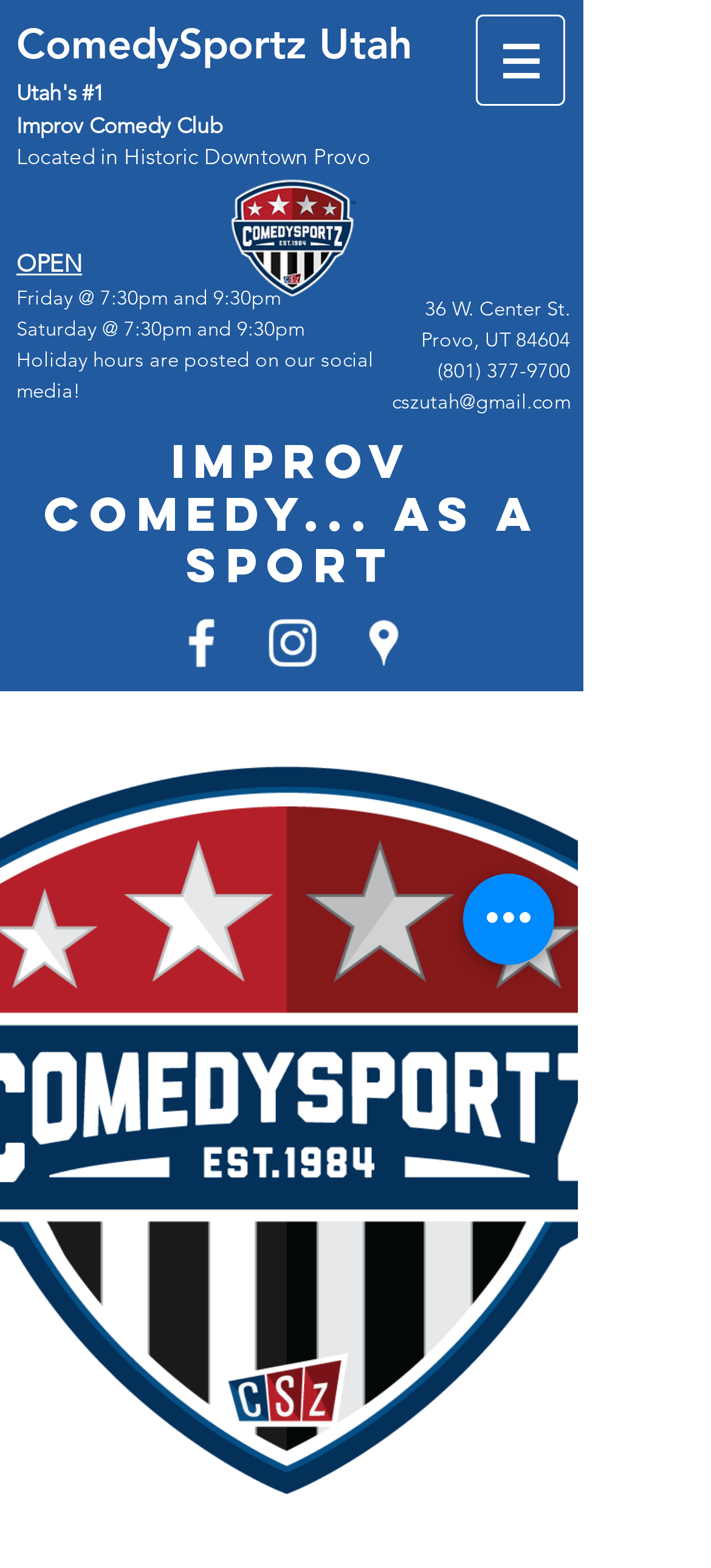Respond to the question below with a concise word or phrase:
What is the address of ComedySportz?

36 W. Center St. Provo, UT 84604